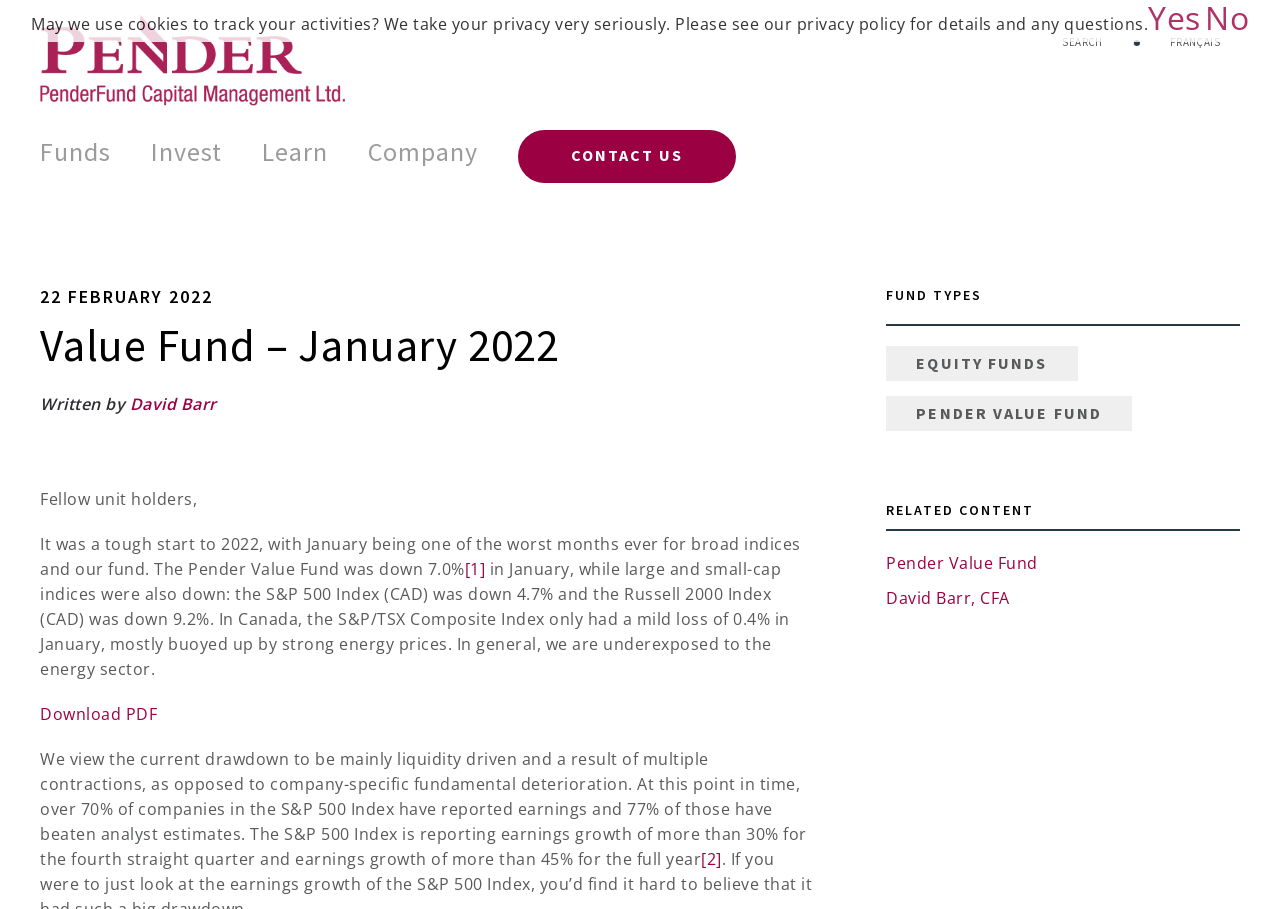Write an exhaustive caption that covers the webpage's main aspects.

The webpage is about the Pender Value Fund's performance in January 2022. At the top, there are several links, including "SEARCH", "FRANÇAIS", and "yootheme", which is accompanied by an image. Below these links, there are navigation menus, including "Funds", "Invest", "Learn", and "Company", each with a dropdown menu. 

On the left side, there is a section with a heading "Value Fund – January 2022" and a timestamp "22 FEBRUARY 2022". Below this, there is an article written by David Barr, which discusses the fund's performance in January 2022. The article mentions that the fund was down 7.0% in January, and compares it to the performance of other indices, such as the S&P 500 Index and the Russell 2000 Index. 

The article continues to discuss the reasons behind the fund's performance, citing liquidity-driven contractions and company-specific fundamental deterioration. It also mentions that over 70% of companies in the S&P 500 Index have reported earnings and 77% of those have beaten analyst estimates. 

On the right side, there are two sections. The top section is headed "FUND TYPES" and lists two links, "EQUITY FUNDS" and "PENDER VALUE FUND". The bottom section is headed "RELATED CONTENT" and lists two links, "Pender Value Fund" and "David Barr, CFA". 

At the very bottom of the page, there is a message asking for permission to use cookies to track activities, with a link to the privacy policy.